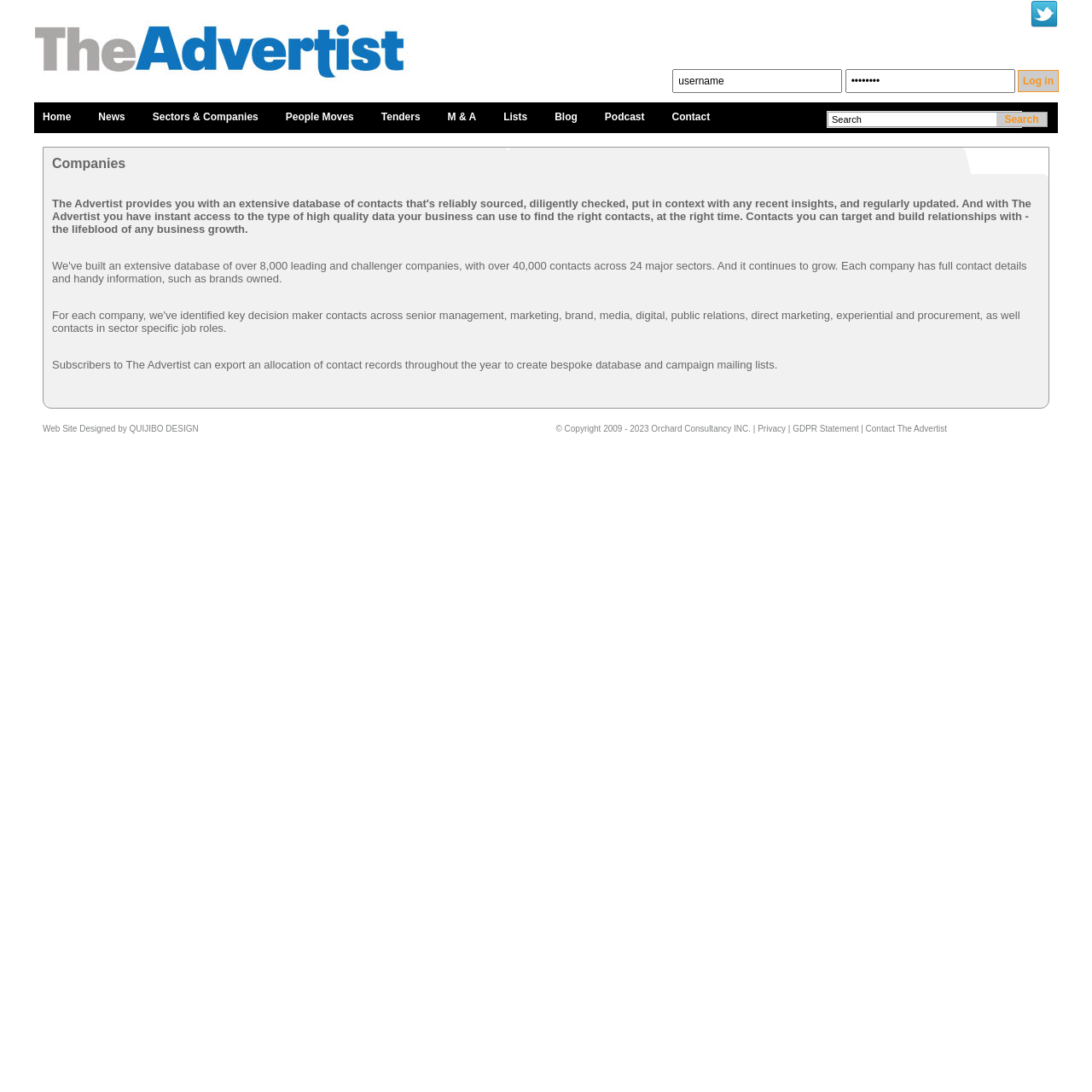What is the name of the website?
Please provide a comprehensive and detailed answer to the question.

The name of the website can be found at the top of the webpage, which is 'The Advertist - Find your story now'.